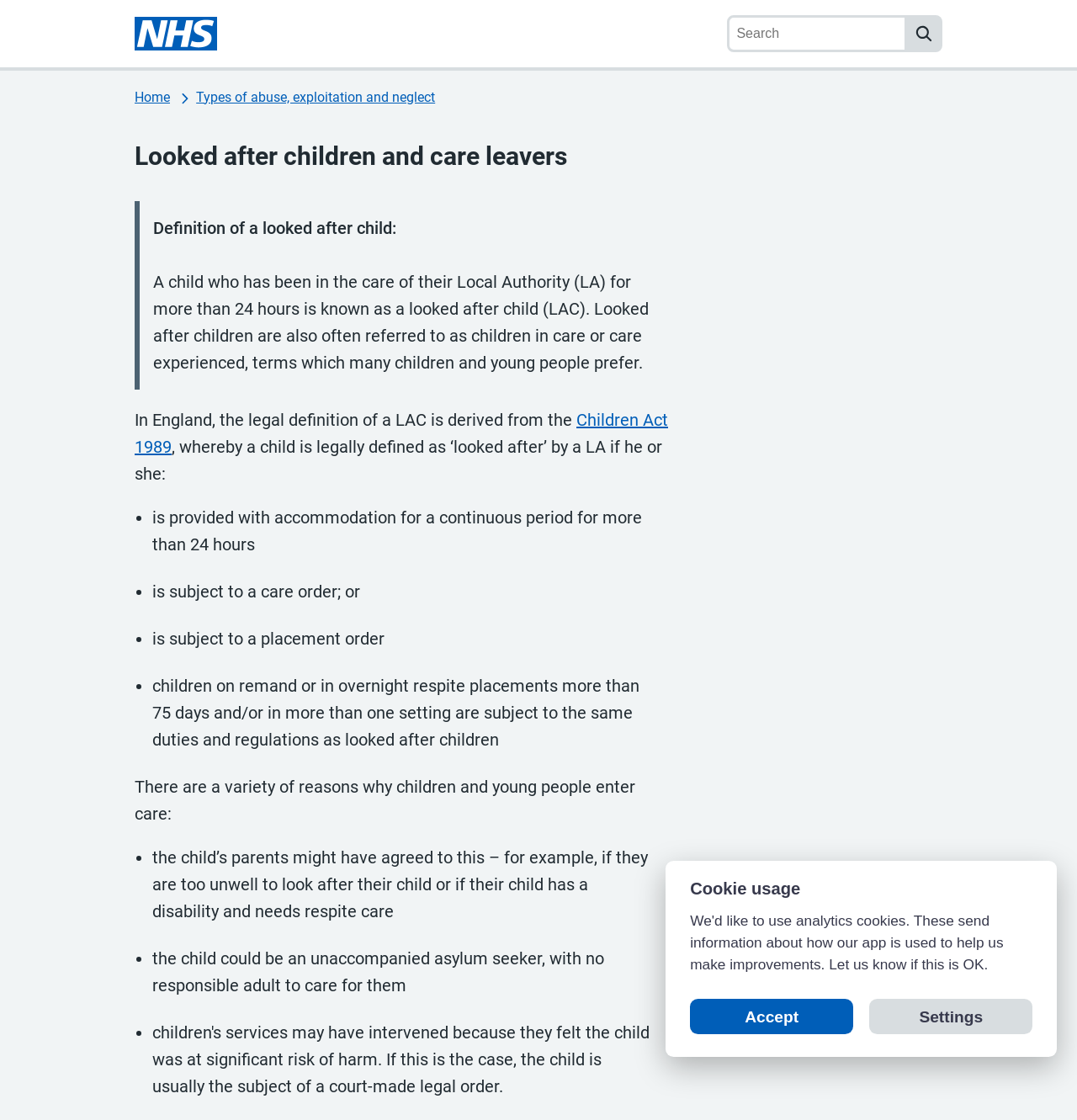Use the details in the image to answer the question thoroughly: 
What is a looked after child?

According to the webpage, a looked after child is a child who has been in the care of their Local Authority (LA) for more than 24 hours. This definition is derived from the Children Act 1989.